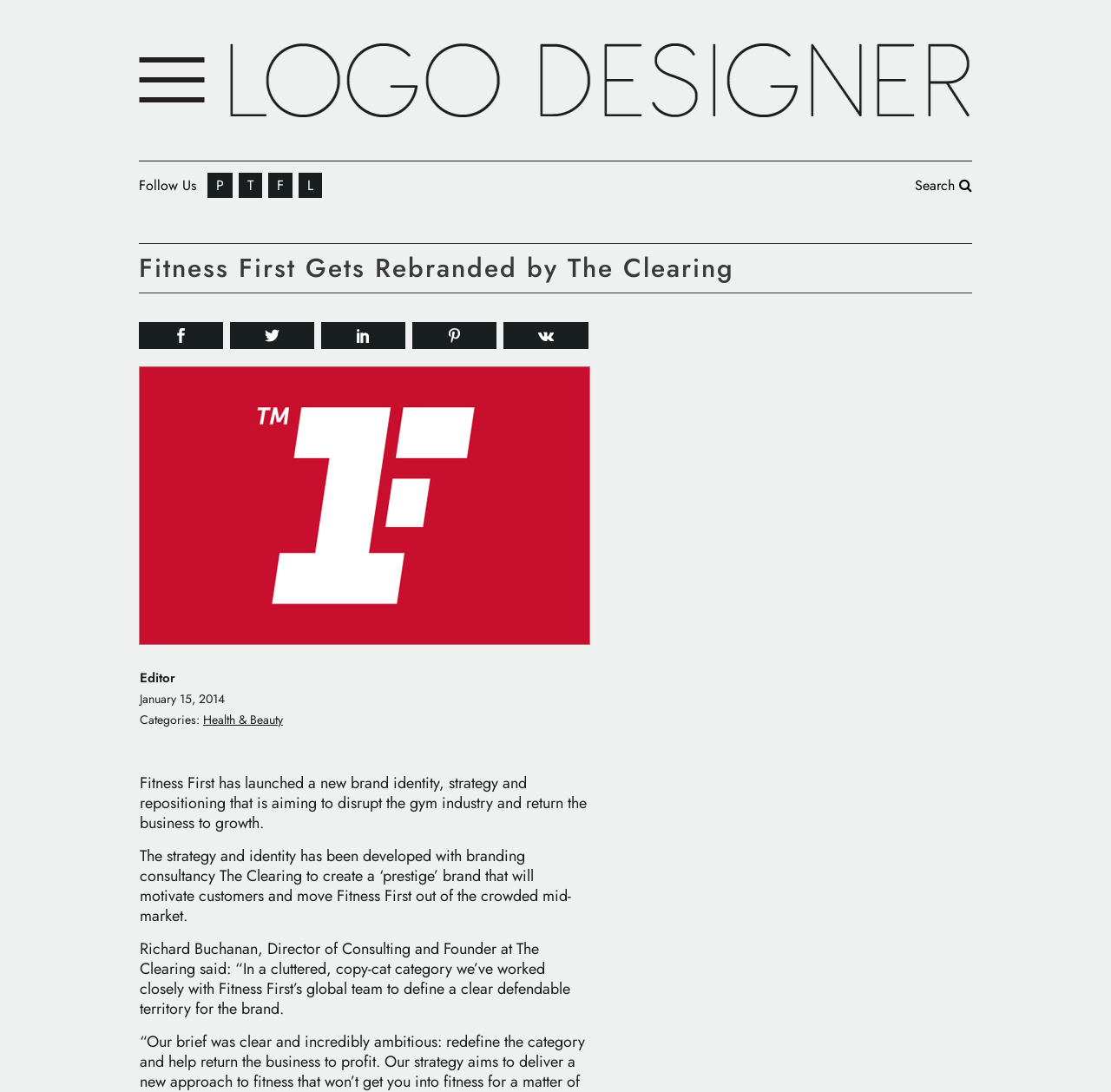Find the bounding box coordinates of the area to click in order to follow the instruction: "Read more about 'Jesus Christ'".

None